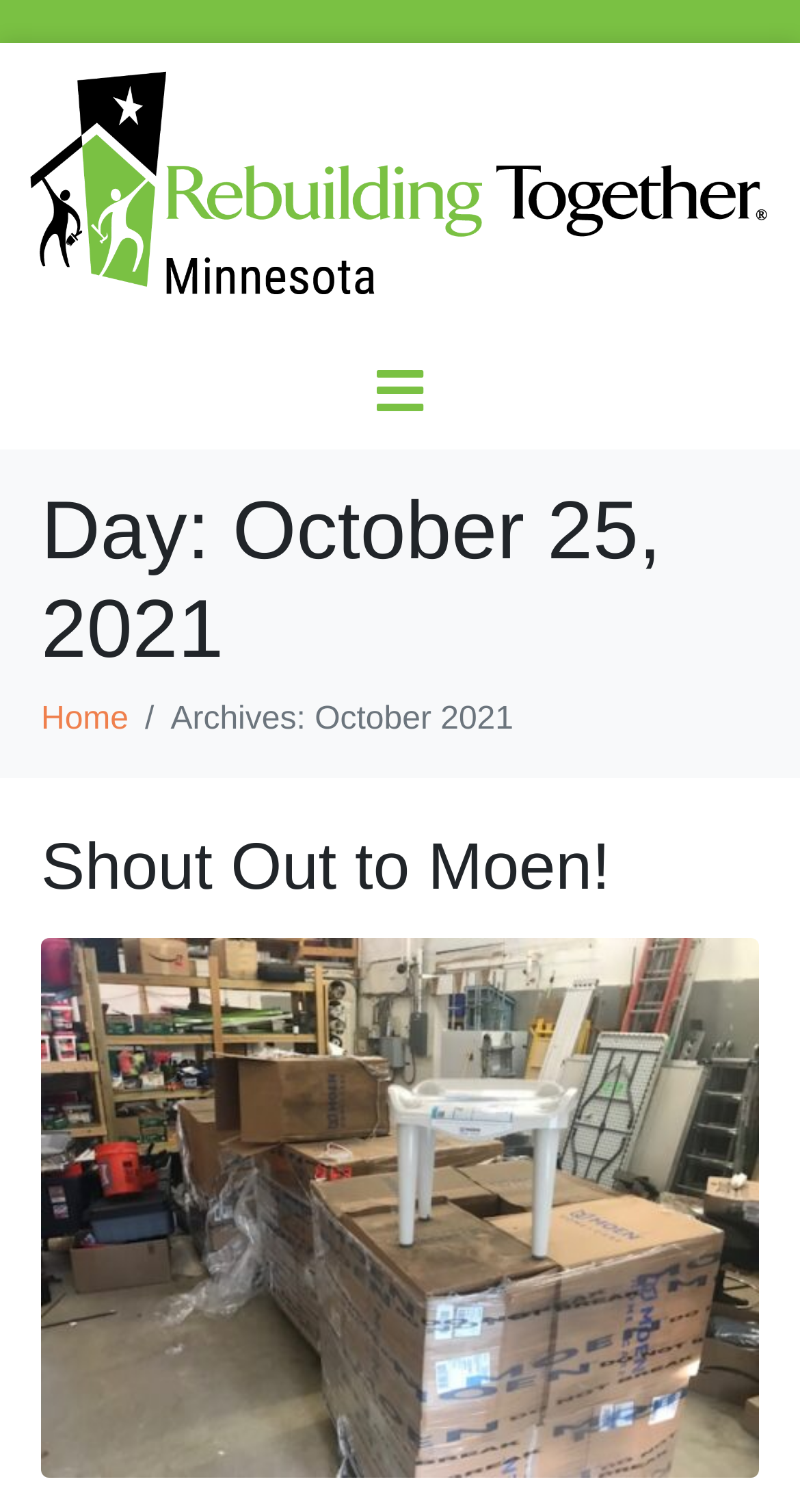Bounding box coordinates are to be given in the format (top-left x, top-left y, bottom-right x, bottom-right y). All values must be floating point numbers between 0 and 1. Provide the bounding box coordinate for the UI element described as: title="Shout Out to Moen!"

[0.051, 0.787, 0.949, 0.81]